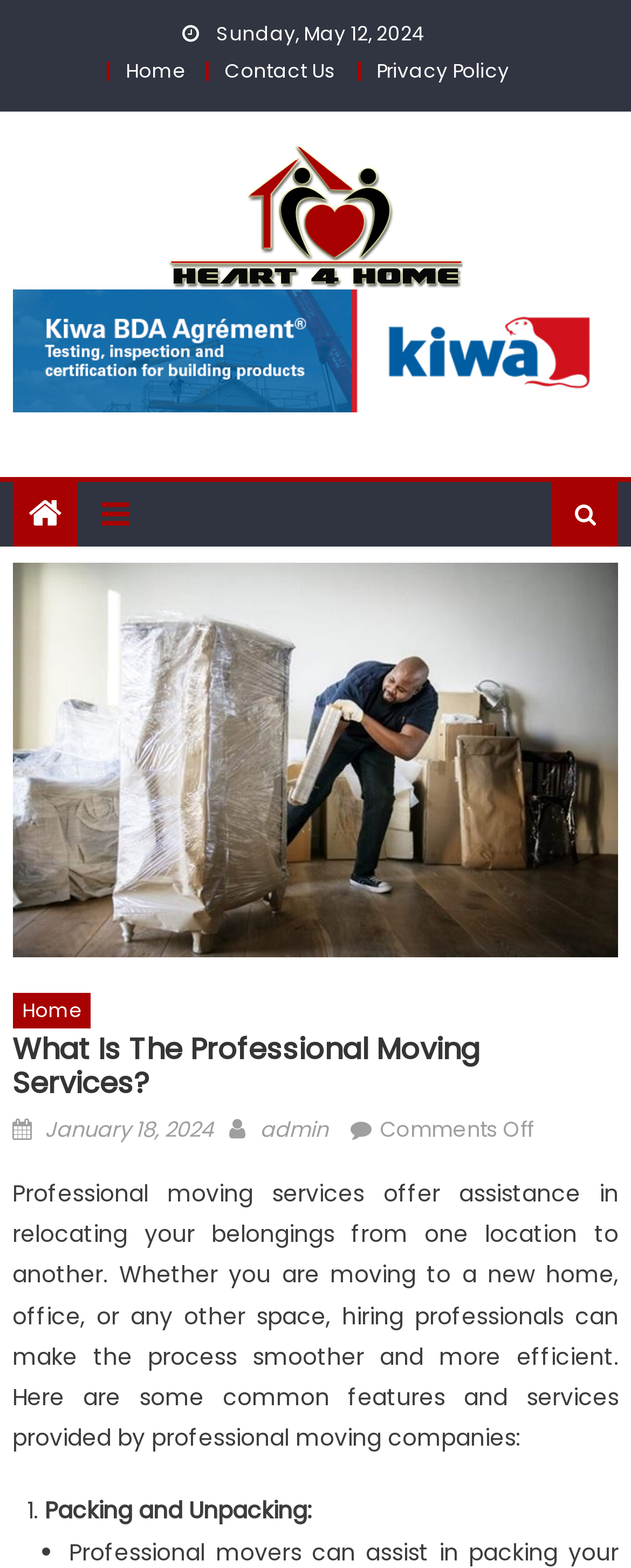Could you please study the image and provide a detailed answer to the question:
How many navigation links are there at the top?

I found the navigation links at the top by looking at the links above the main heading. There are three links: 'Home', 'Contact Us', and 'Privacy Policy'.